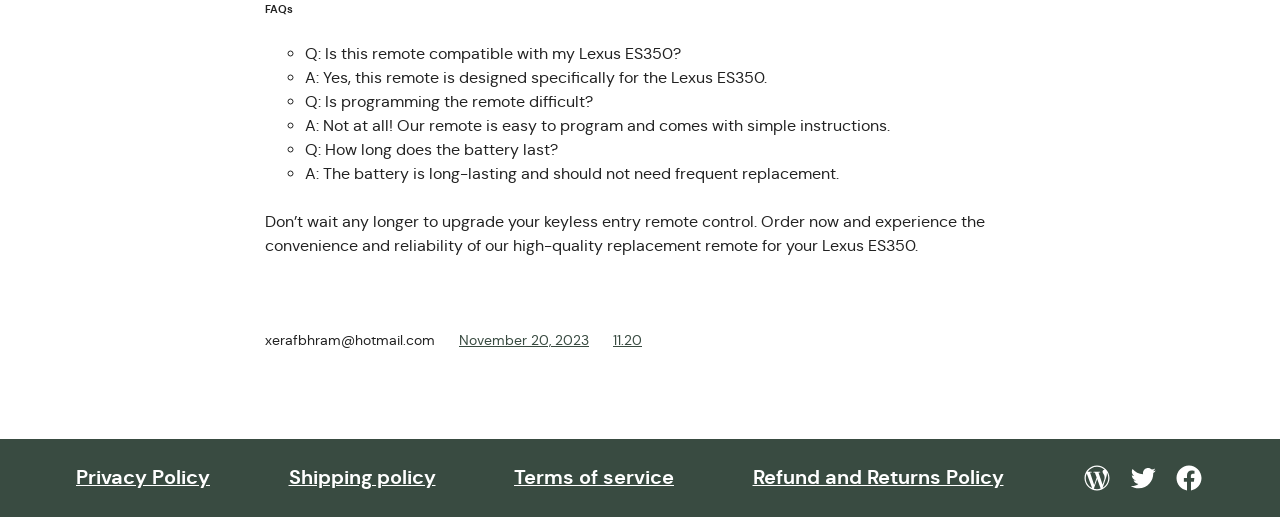Please find the bounding box coordinates (top-left x, top-left y, bottom-right x, bottom-right y) in the screenshot for the UI element described as follows: WordPress

[0.845, 0.896, 0.869, 0.954]